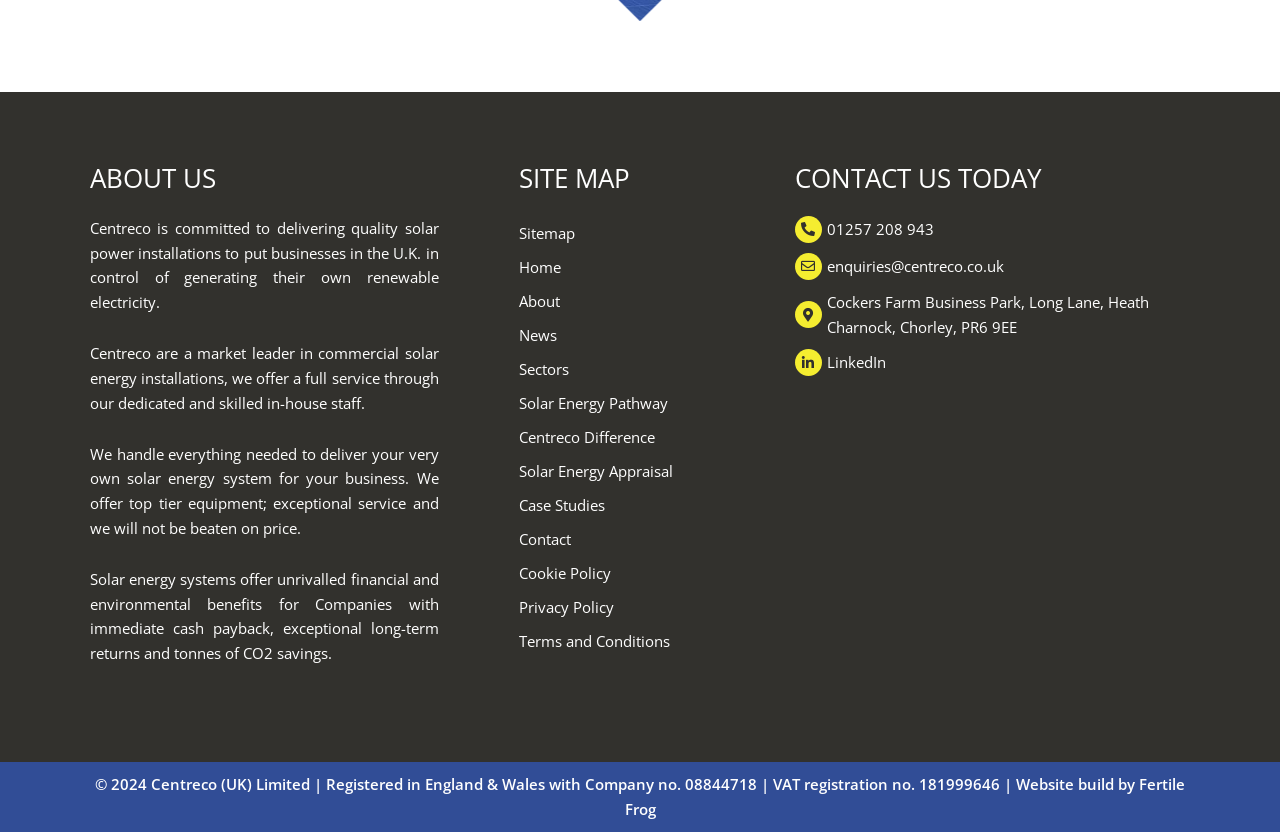Give a concise answer of one word or phrase to the question: 
What is the company's sector of operation?

Commercial solar energy